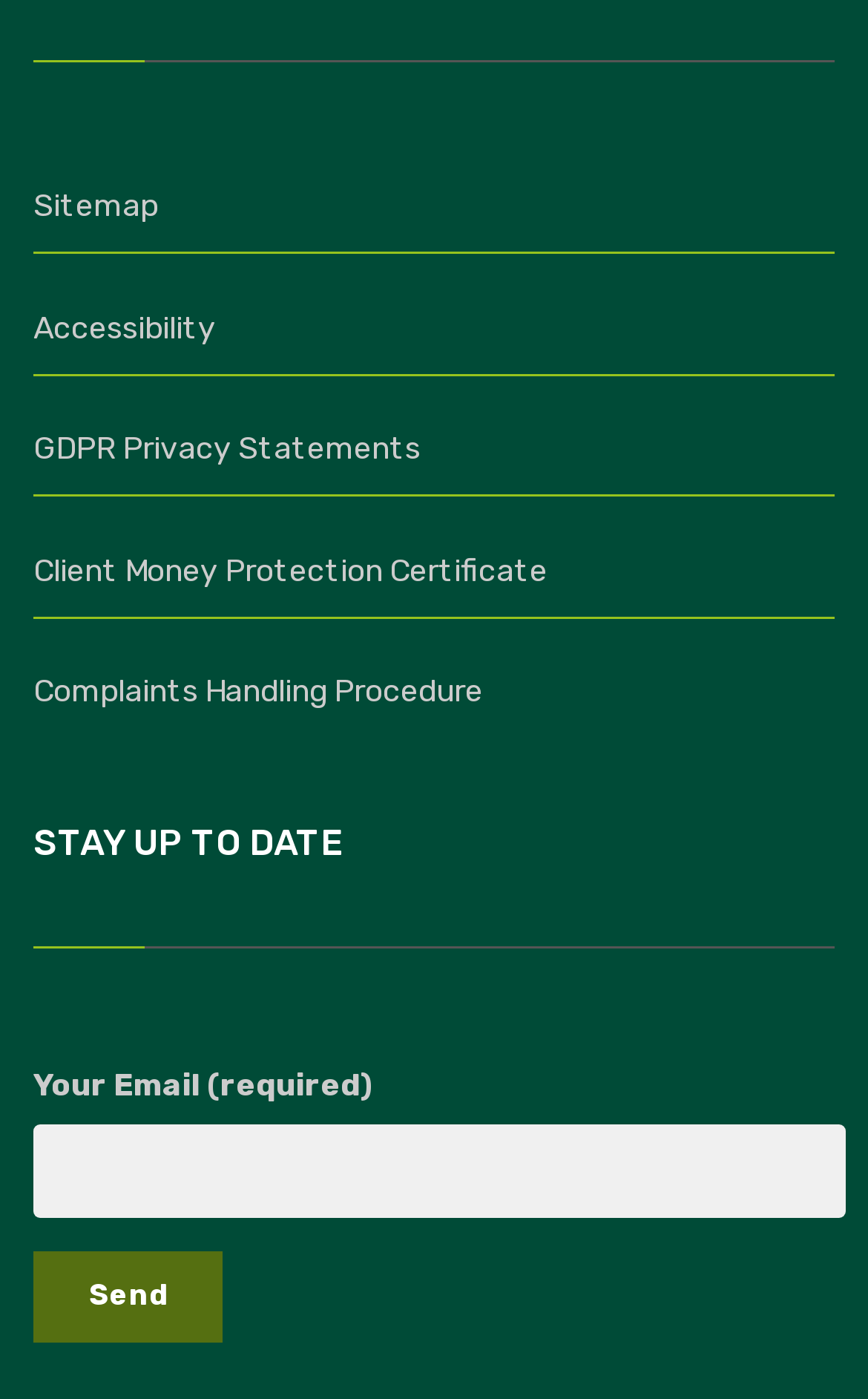Determine the bounding box coordinates in the format (top-left x, top-left y, bottom-right x, bottom-right y). Ensure all values are floating point numbers between 0 and 1. Identify the bounding box of the UI element described by: GDPR Privacy Statements

[0.038, 0.29, 0.485, 0.354]